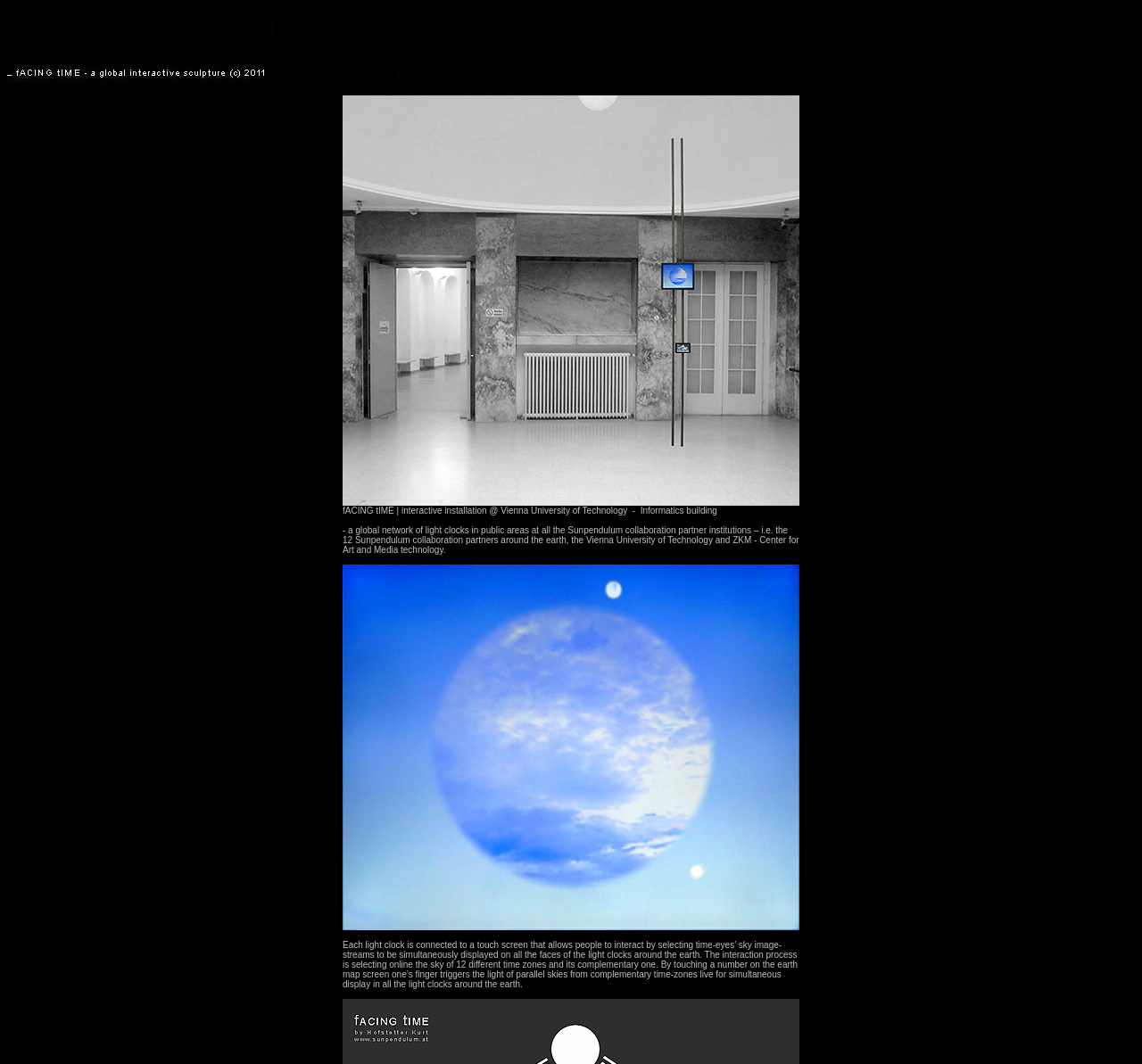Based on the image, please respond to the question with as much detail as possible:
What can people interact with in the installation?

According to the text, people can interact with the installation by selecting time-eyes' sky image-streams to be simultaneously displayed on all the faces of the light clocks around the earth using a touch screen.